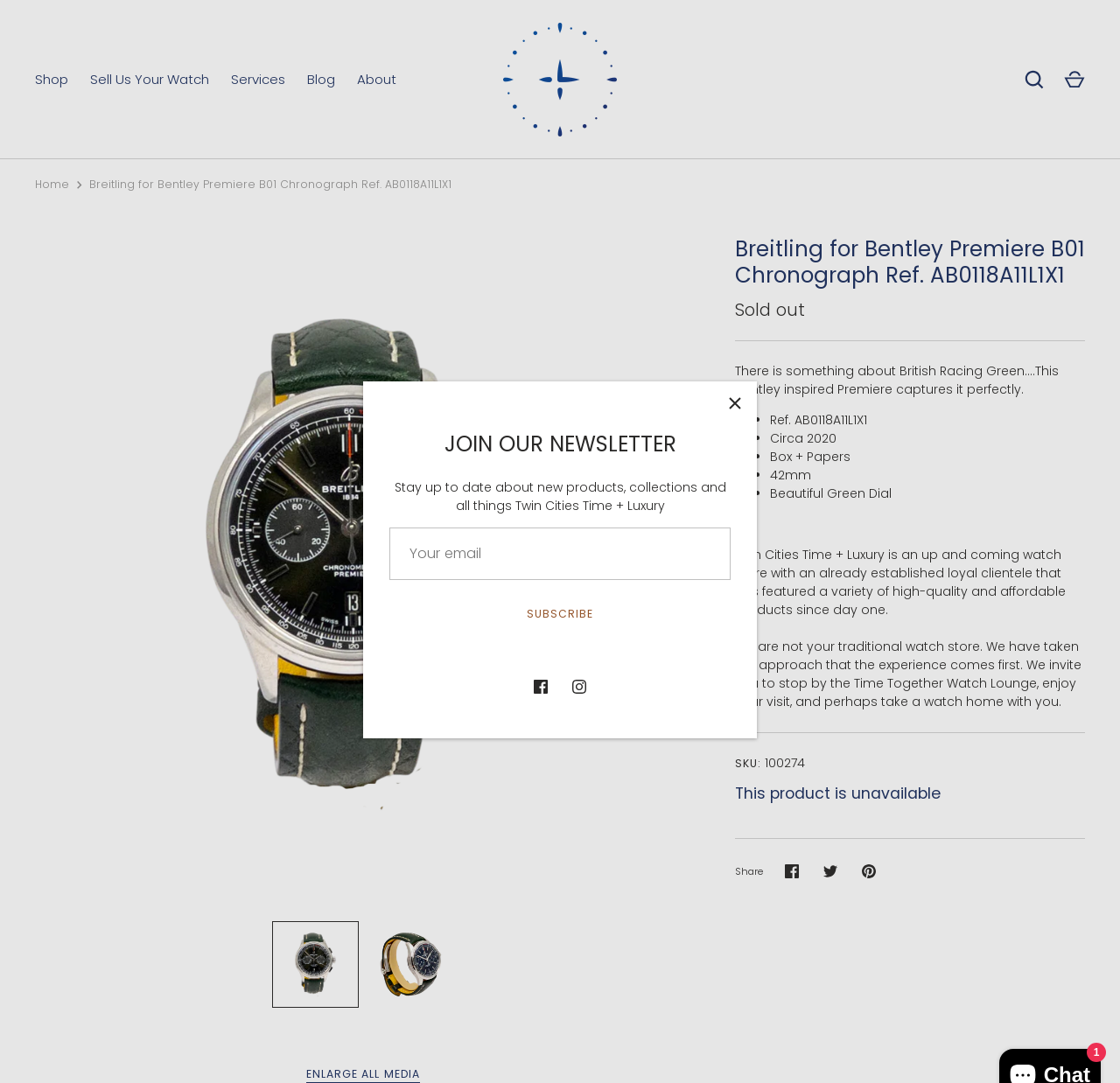Find the bounding box coordinates of the element's region that should be clicked in order to follow the given instruction: "Click on Shop". The coordinates should consist of four float numbers between 0 and 1, i.e., [left, top, right, bottom].

[0.023, 0.064, 0.069, 0.083]